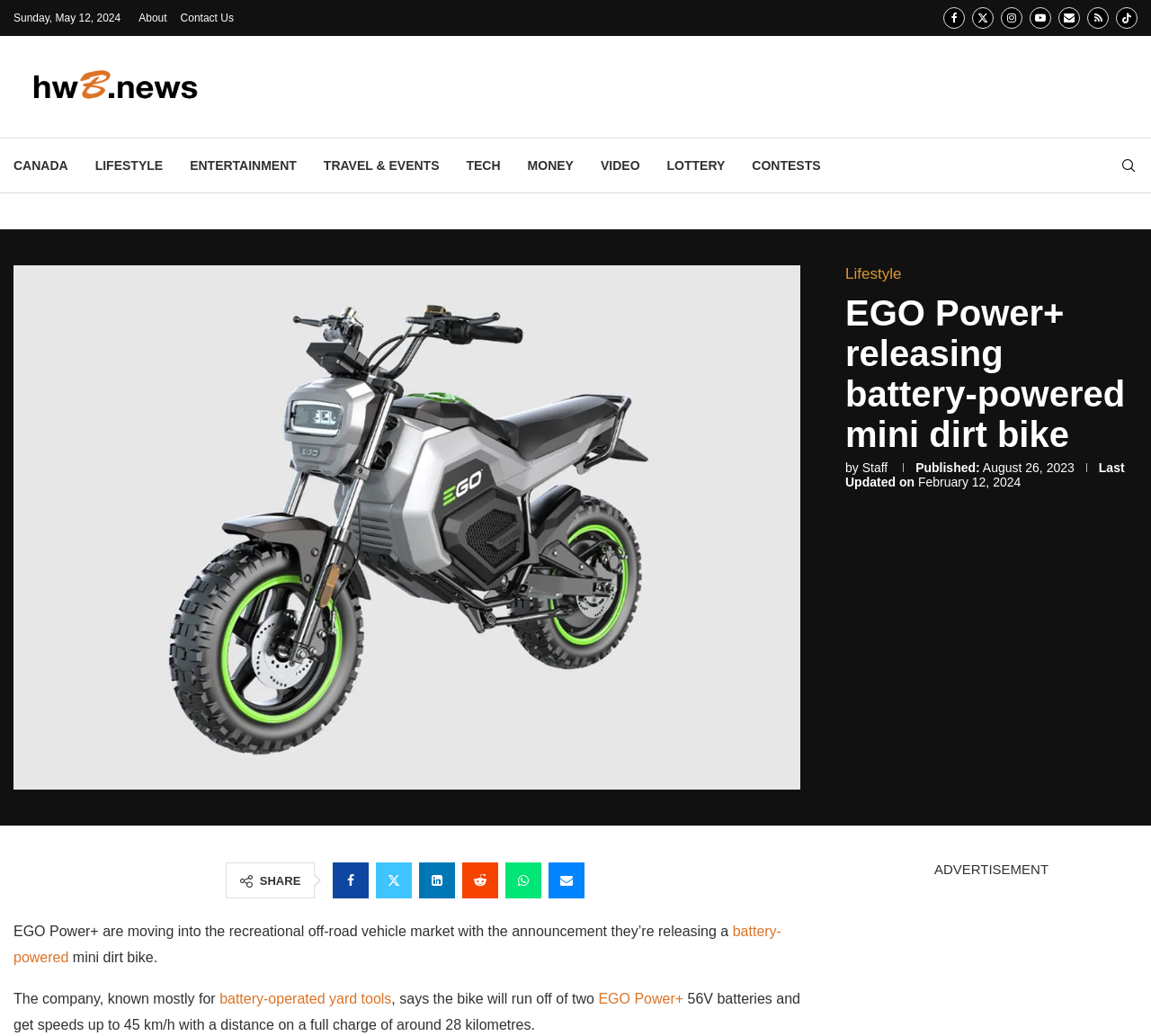Please specify the coordinates of the bounding box for the element that should be clicked to carry out this instruction: "Type in the 'Comment' field". The coordinates must be four float numbers between 0 and 1, formatted as [left, top, right, bottom].

None